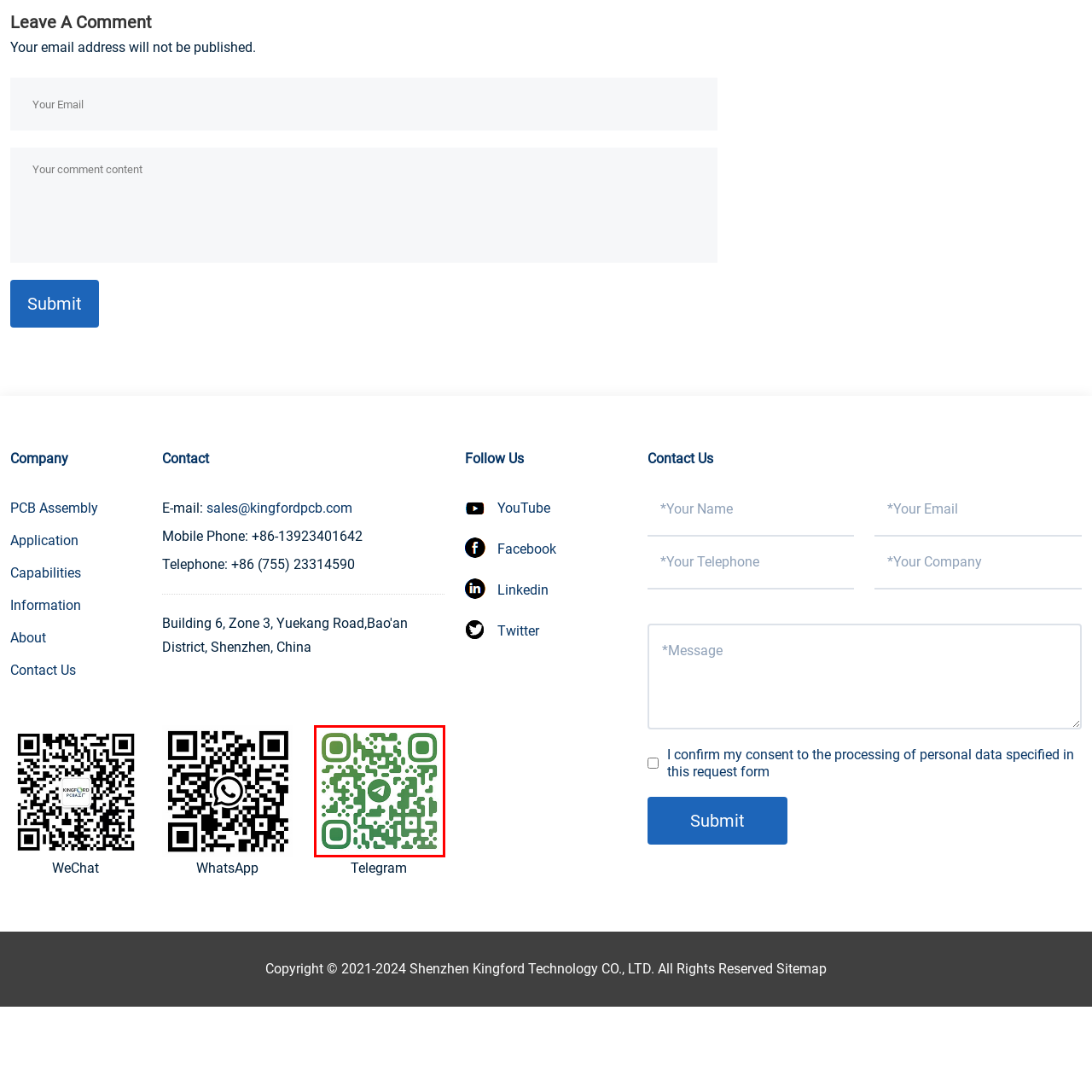Thoroughly describe the scene captured inside the red-bordered image.

The image displayed is a QR code designed for easy access to a Telegram channel. This code features a distinctive green color scheme and contains a prominent icon in the center, symbolizing Telegram. Users can scan the code with their mobile devices to quickly connect with the Telegram platform, facilitating seamless communication and updates. This method of connection is particularly useful for businesses and organizations looking to engage with their audience efficiently.